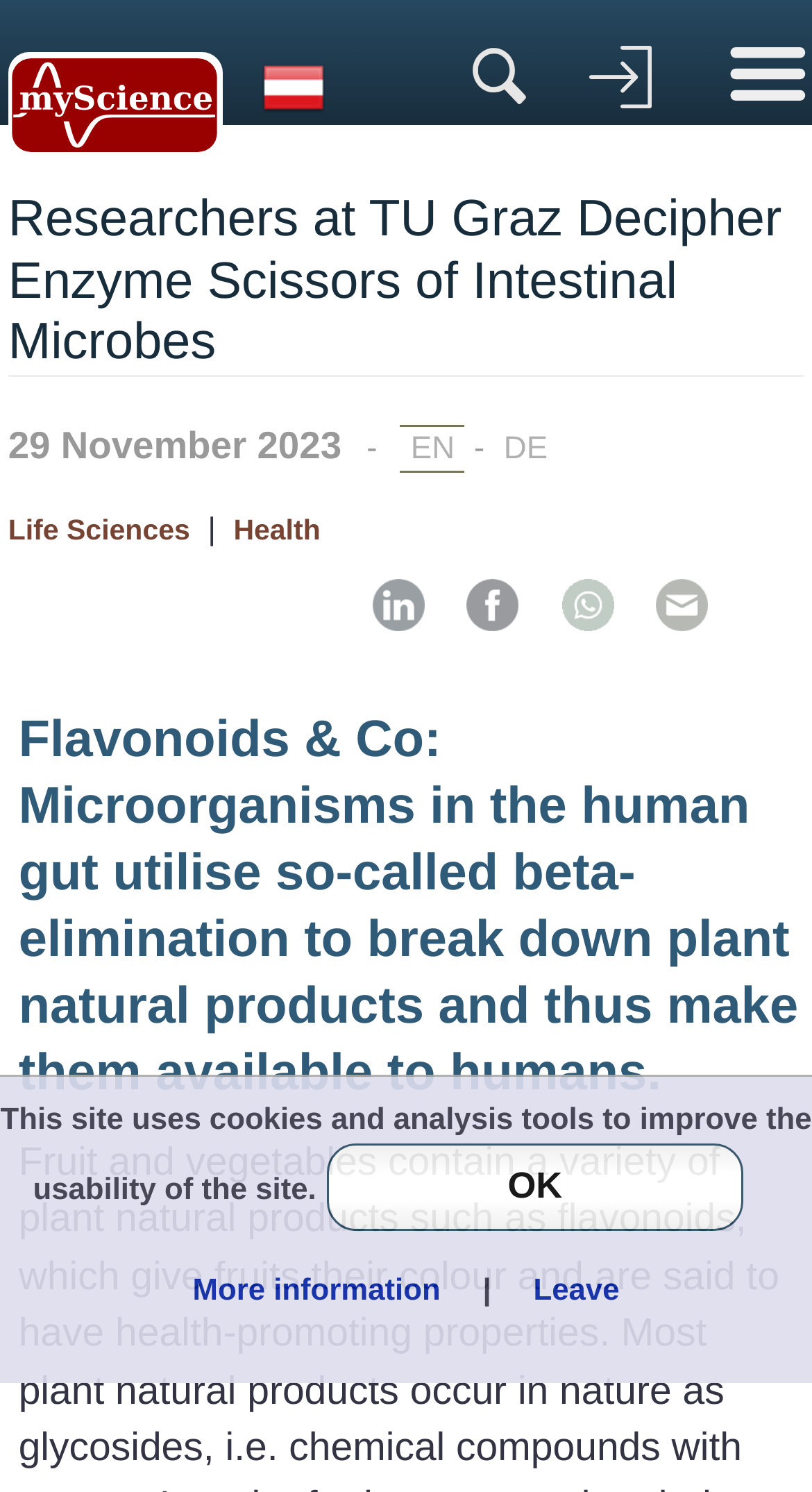What is the main title displayed on this webpage?

Researchers at TU Graz Decipher Enzyme Scissors of Intestinal Microbes